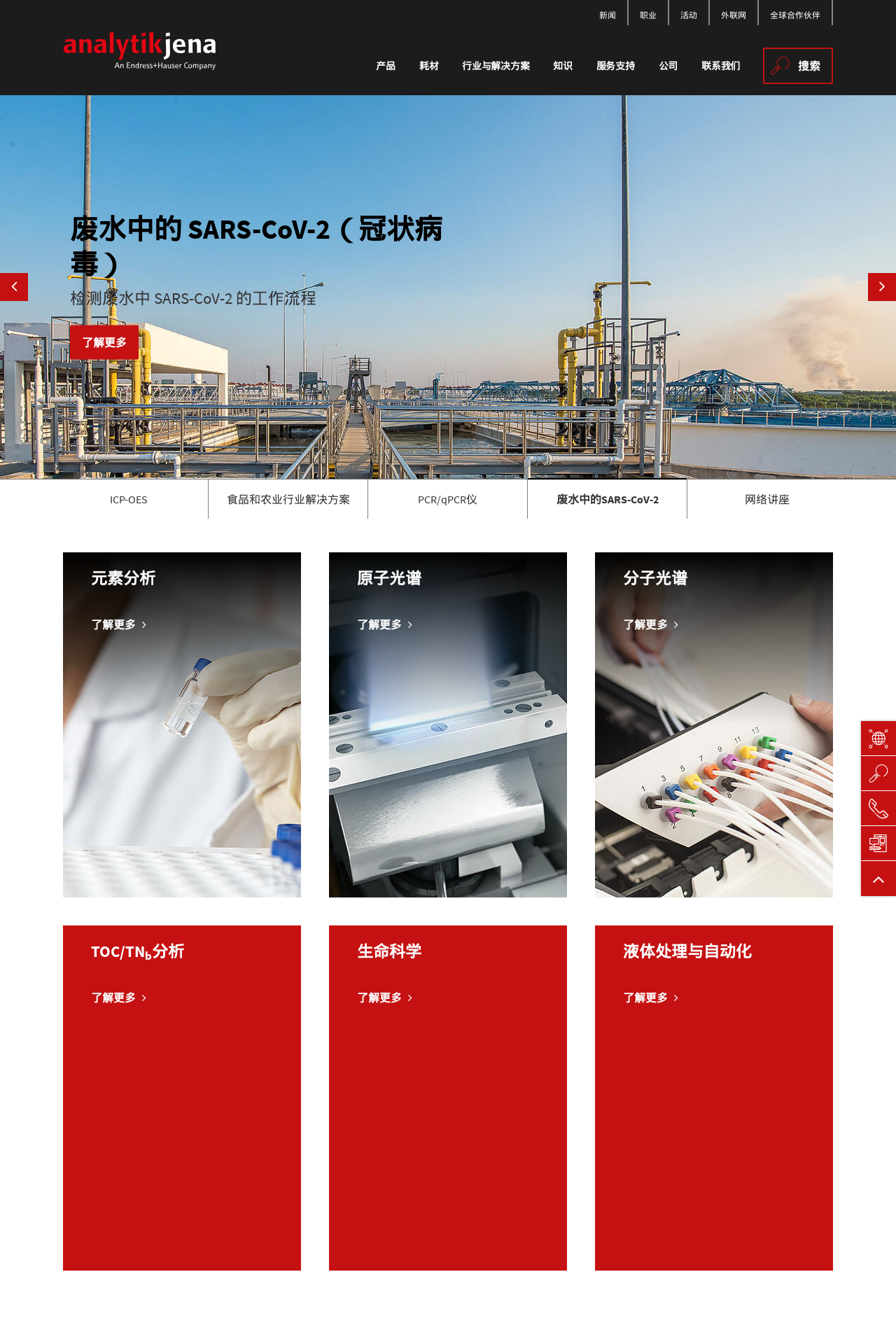Give a one-word or one-phrase response to the question:
What is the purpose of the search button?

To search for information